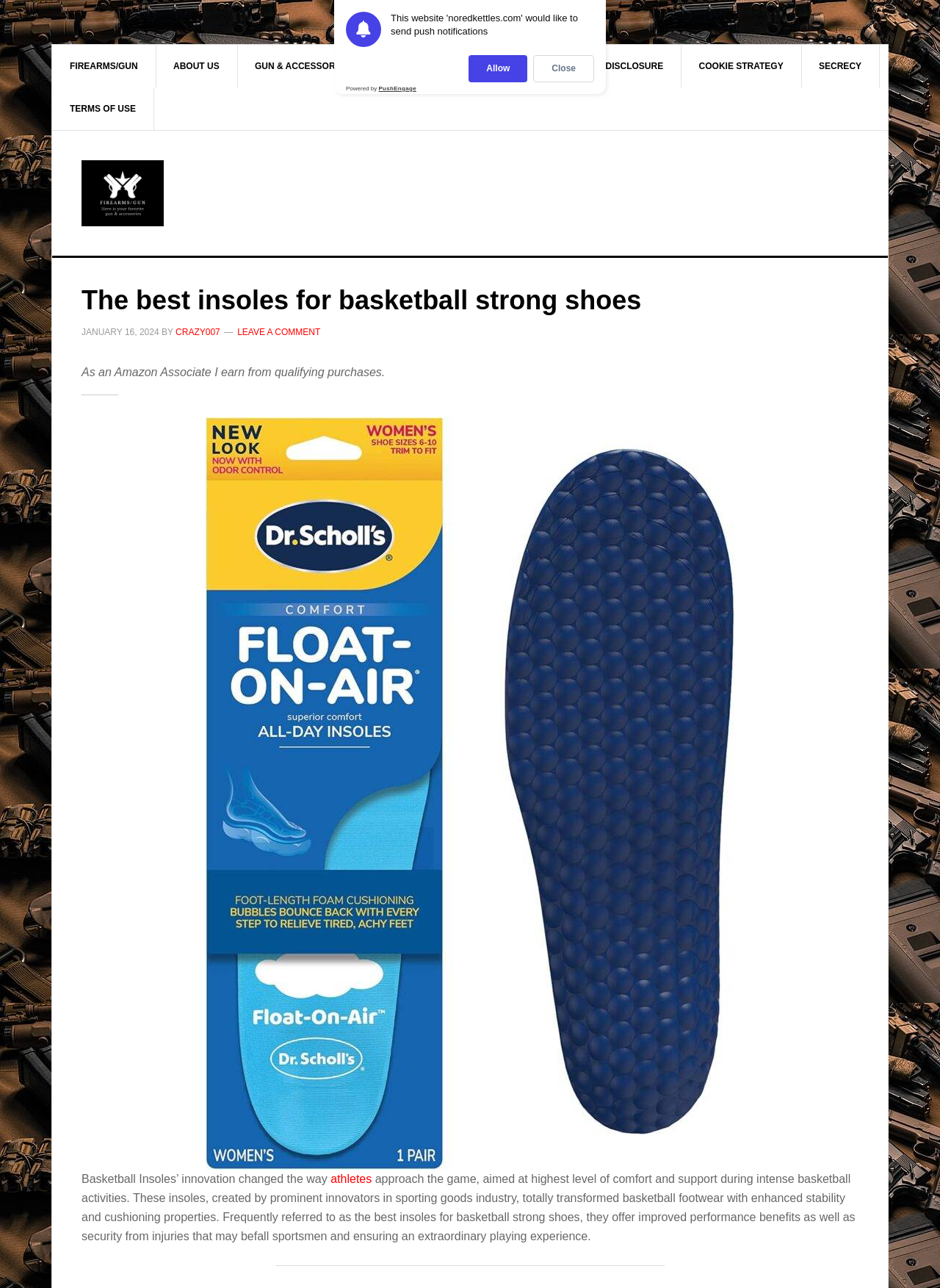What is the date of the article?
Kindly offer a comprehensive and detailed response to the question.

The date of the article can be found in the time element, which is a child of the HeaderAsNonLandmark element. The StaticText element within the time element displays the date as 'JANUARY 16, 2024'.